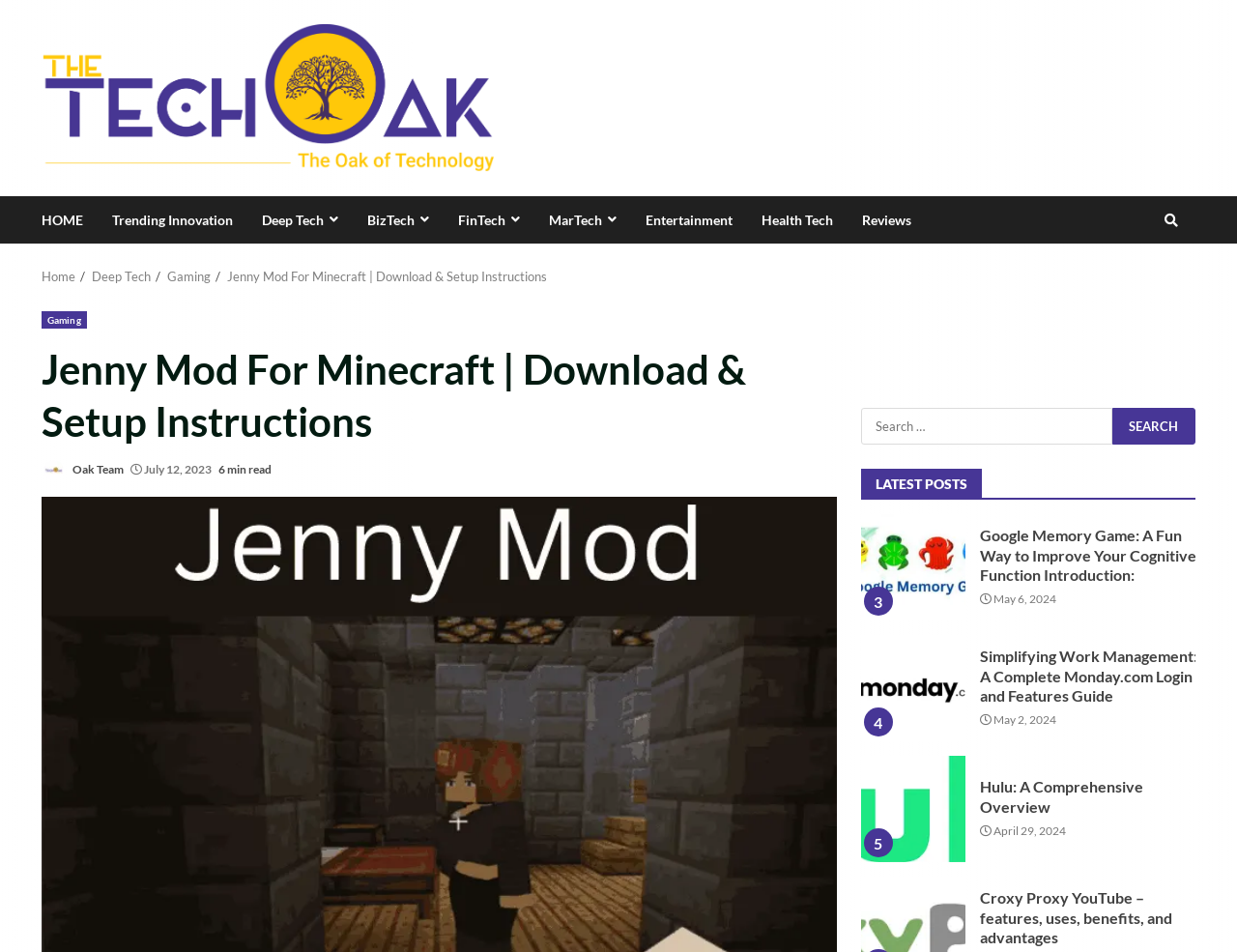Find and indicate the bounding box coordinates of the region you should select to follow the given instruction: "Search for something".

[0.696, 0.428, 0.966, 0.467]